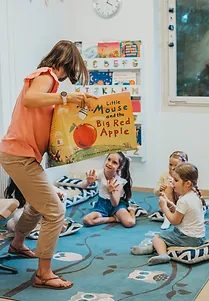What is the title of the storybook?
Use the image to answer the question with a single word or phrase.

Little Mouse and the Big Red Apple